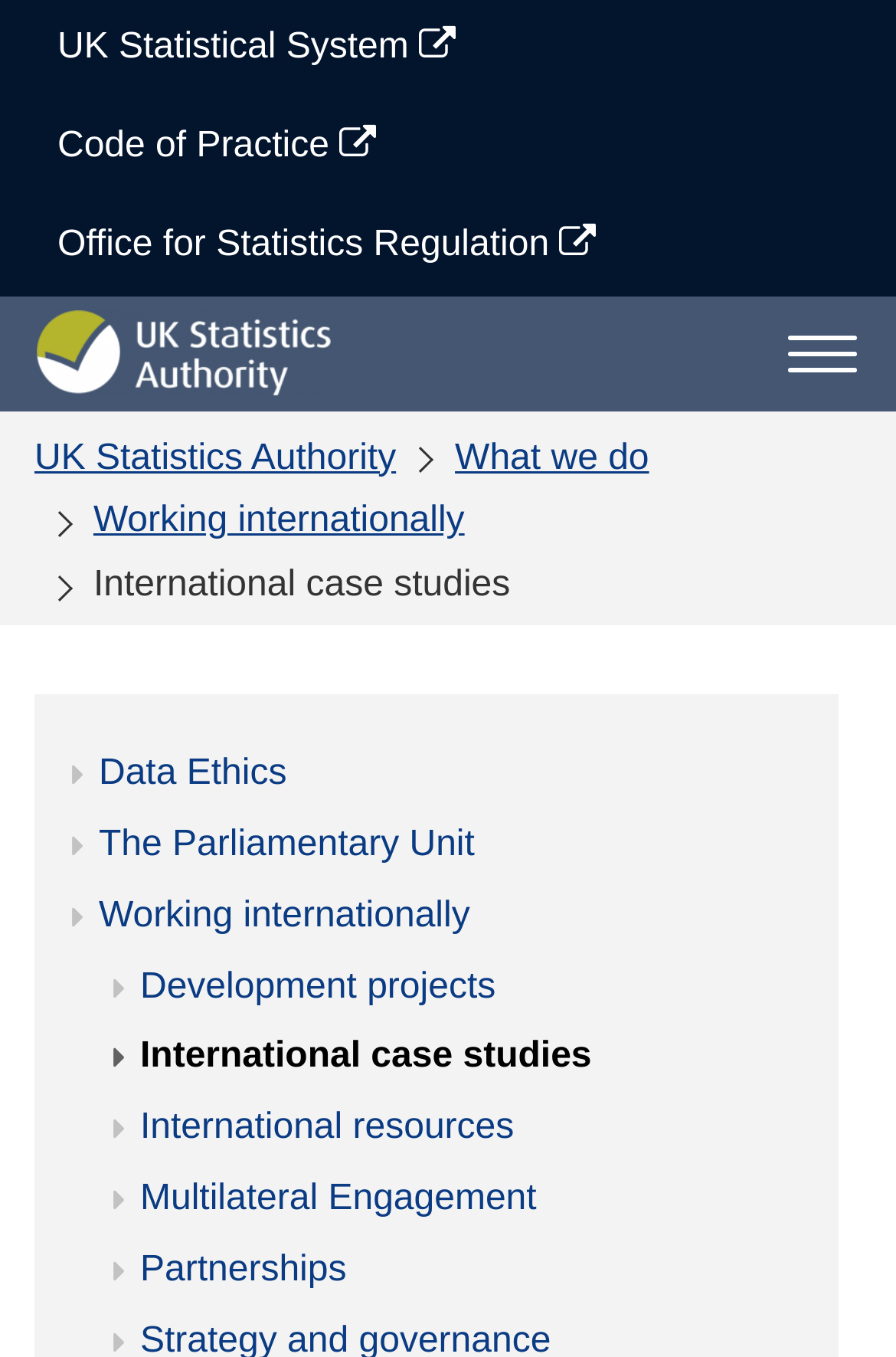Is the navigation menu expanded?
Offer a detailed and exhaustive answer to the question.

I found the answer by looking at the button element 'Toggle navigation' which has an attribute 'expanded' set to 'False'. This suggests that the navigation menu is not currently expanded.